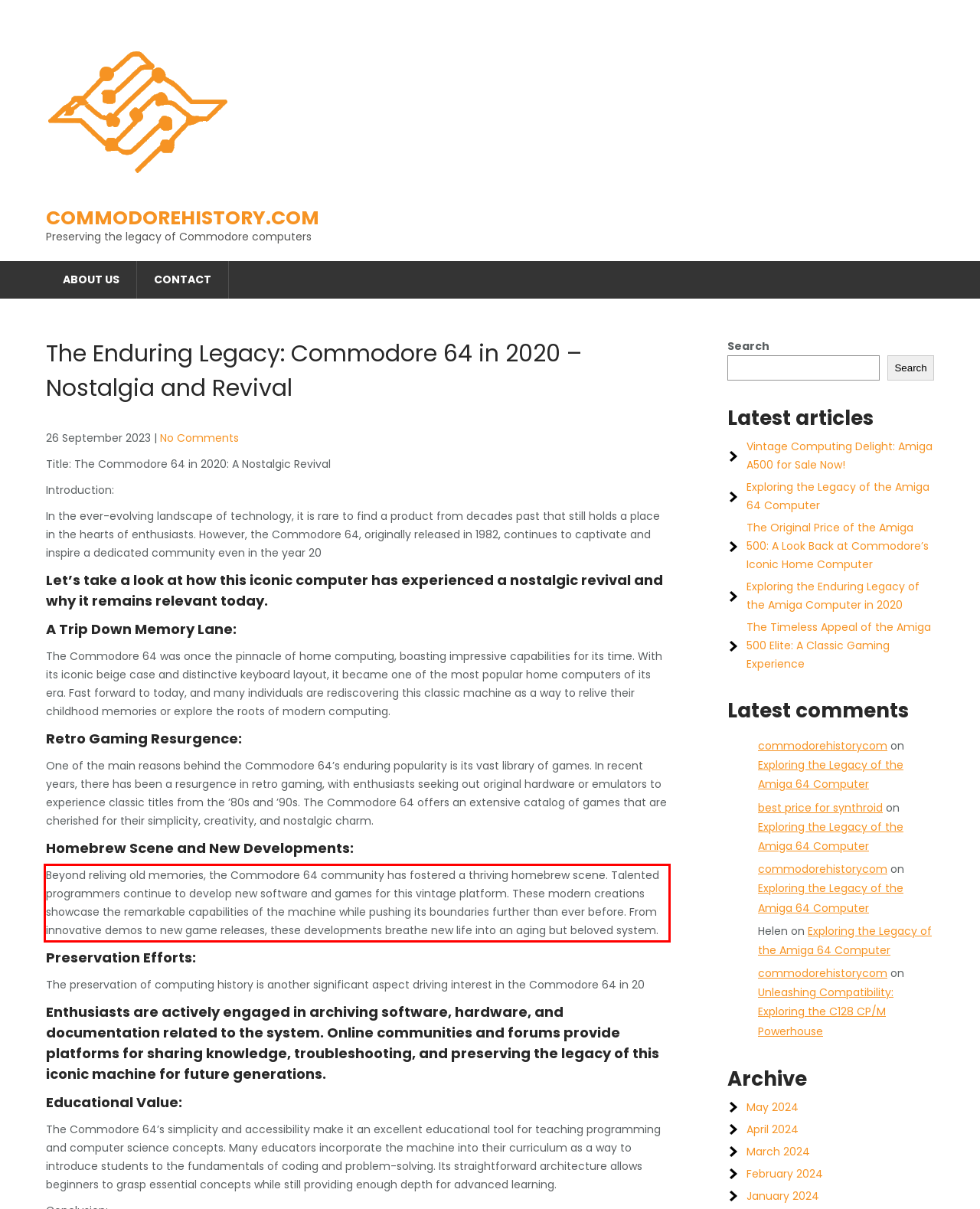Identify the text inside the red bounding box on the provided webpage screenshot by performing OCR.

Beyond reliving old memories, the Commodore 64 community has fostered a thriving homebrew scene. Talented programmers continue to develop new software and games for this vintage platform. These modern creations showcase the remarkable capabilities of the machine while pushing its boundaries further than ever before. From innovative demos to new game releases, these developments breathe new life into an aging but beloved system.